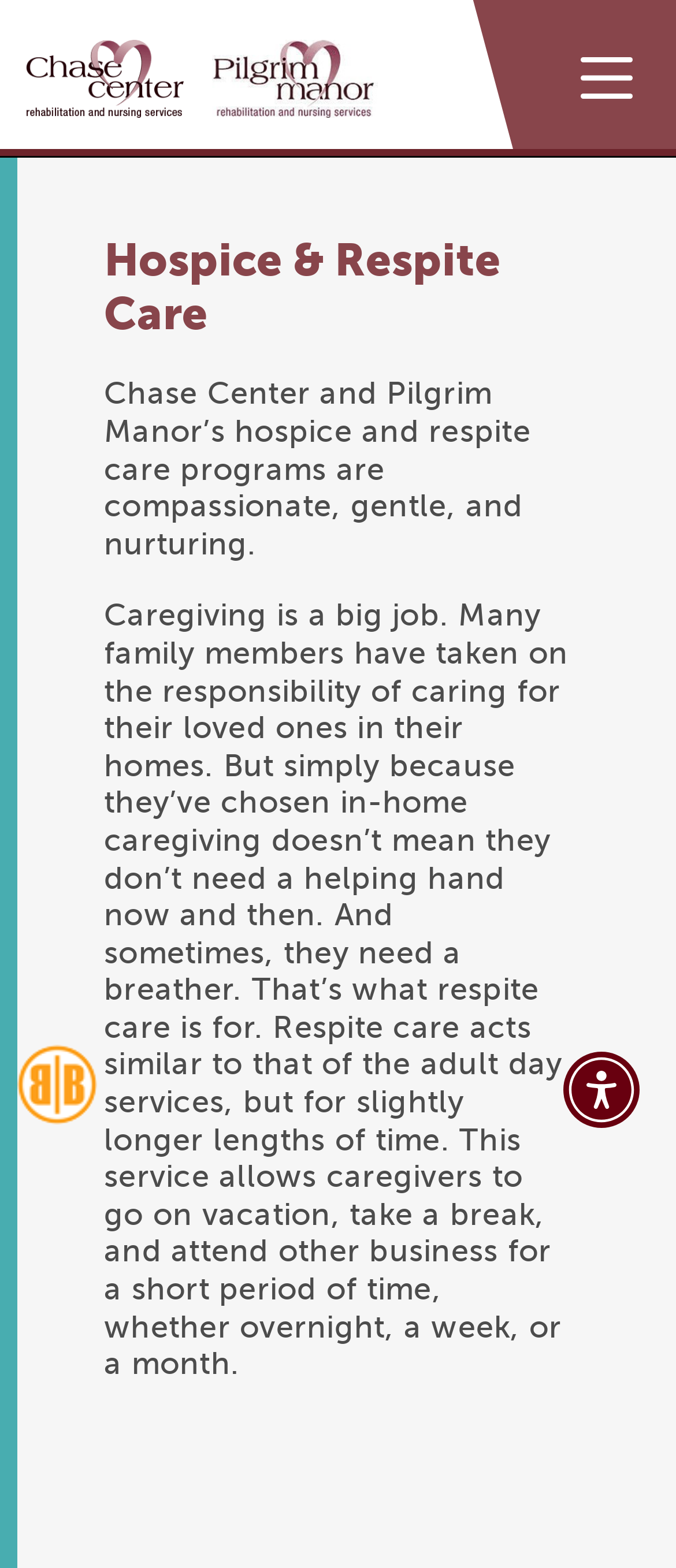Give a concise answer of one word or phrase to the question: 
What is the phone number of Chase Center?

(574) 753-4137